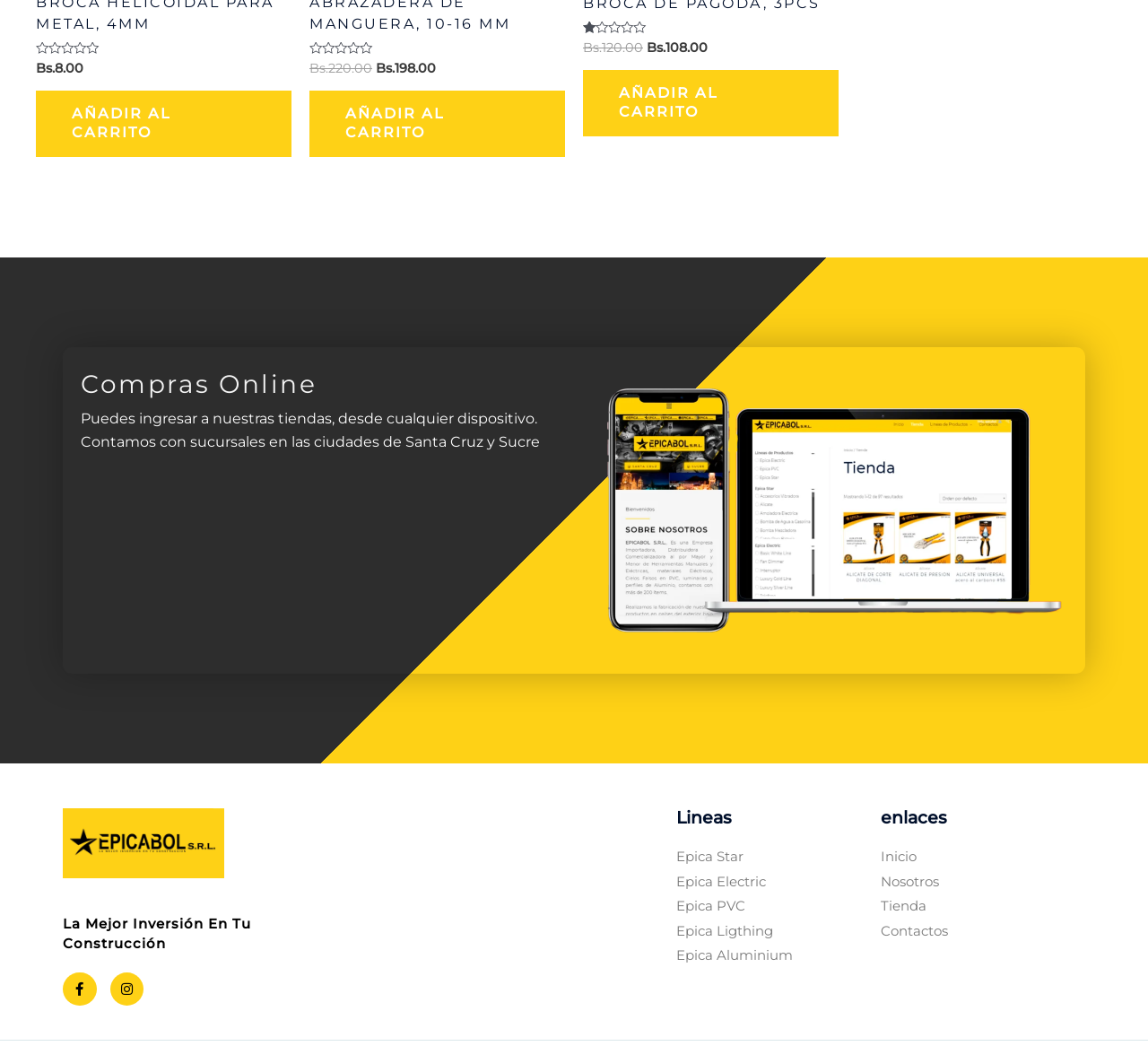Provide the bounding box coordinates in the format (top-left x, top-left y, bottom-right x, bottom-right y). All values are floating point numbers between 0 and 1. Determine the bounding box coordinate of the UI element described as: Epica Star

[0.589, 0.81, 0.767, 0.829]